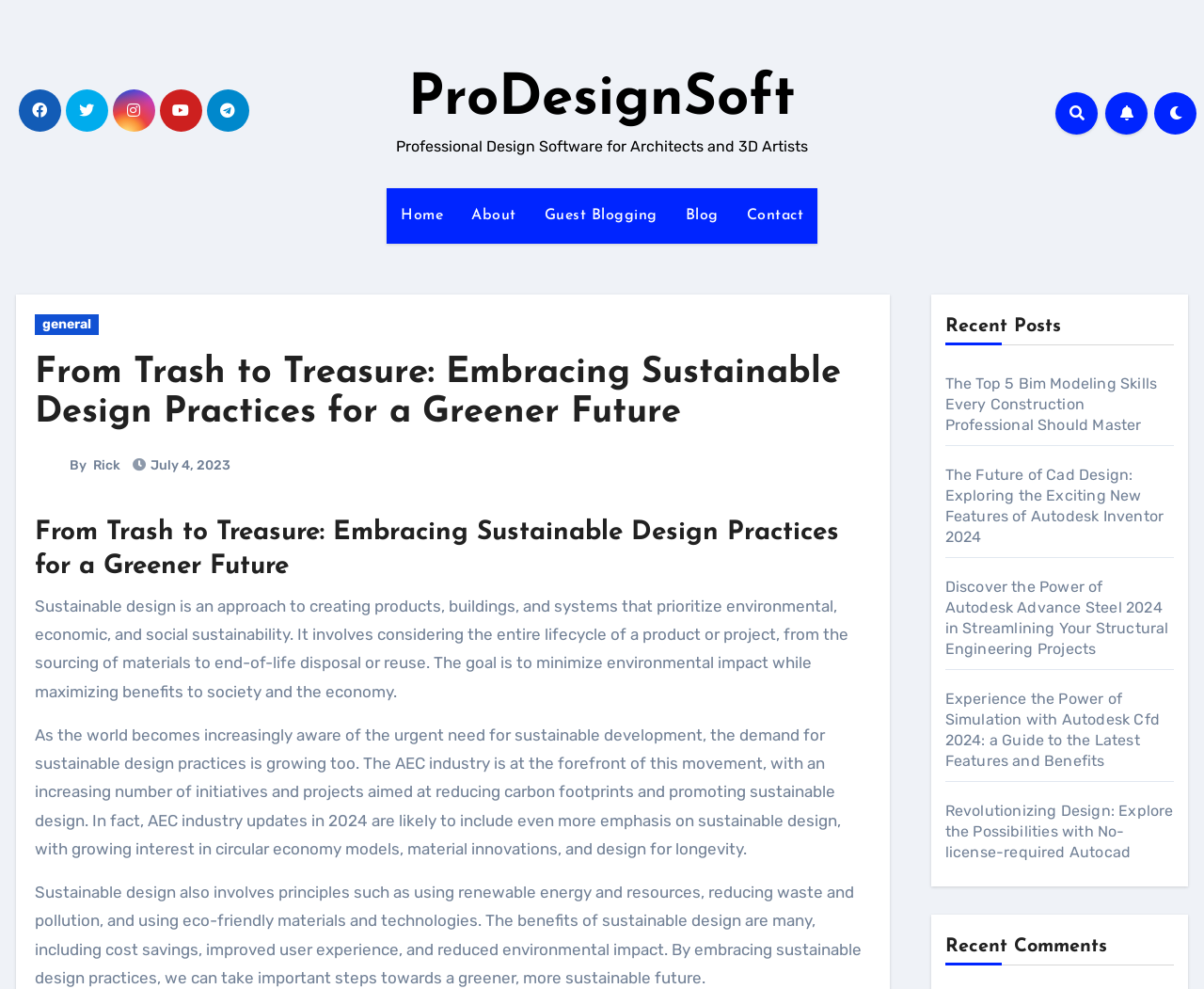Convey a detailed summary of the webpage, mentioning all key elements.

The webpage is about sustainable design practices, with a focus on embracing a greener future. At the top left, there are five social media links, followed by a link to "ProDesignSoft" and a brief description of the company as "Professional Design Software for Architects and 3D Artists". 

Below this, there is a navigation menu with links to "Home", "About", "Guest Blogging", "Blog", and "Contact". On the right side of the navigation menu, there are two more links, one with a search icon and another with a bell icon.

The main content of the webpage is an article titled "From Trash to Treasure: Embracing Sustainable Design Practices for a Greener Future". The article is written by Rick and was published on July 4, 2023. The article discusses the importance of sustainable design, its benefits, and its growing demand in the AEC industry. It also highlights the principles of sustainable design, such as using renewable energy and resources, reducing waste and pollution, and using eco-friendly materials and technologies.

Below the article, there is a section titled "Recent Posts" that lists five links to other articles related to sustainable design and architecture. Finally, there is a section titled "Recent Comments" at the bottom of the page.